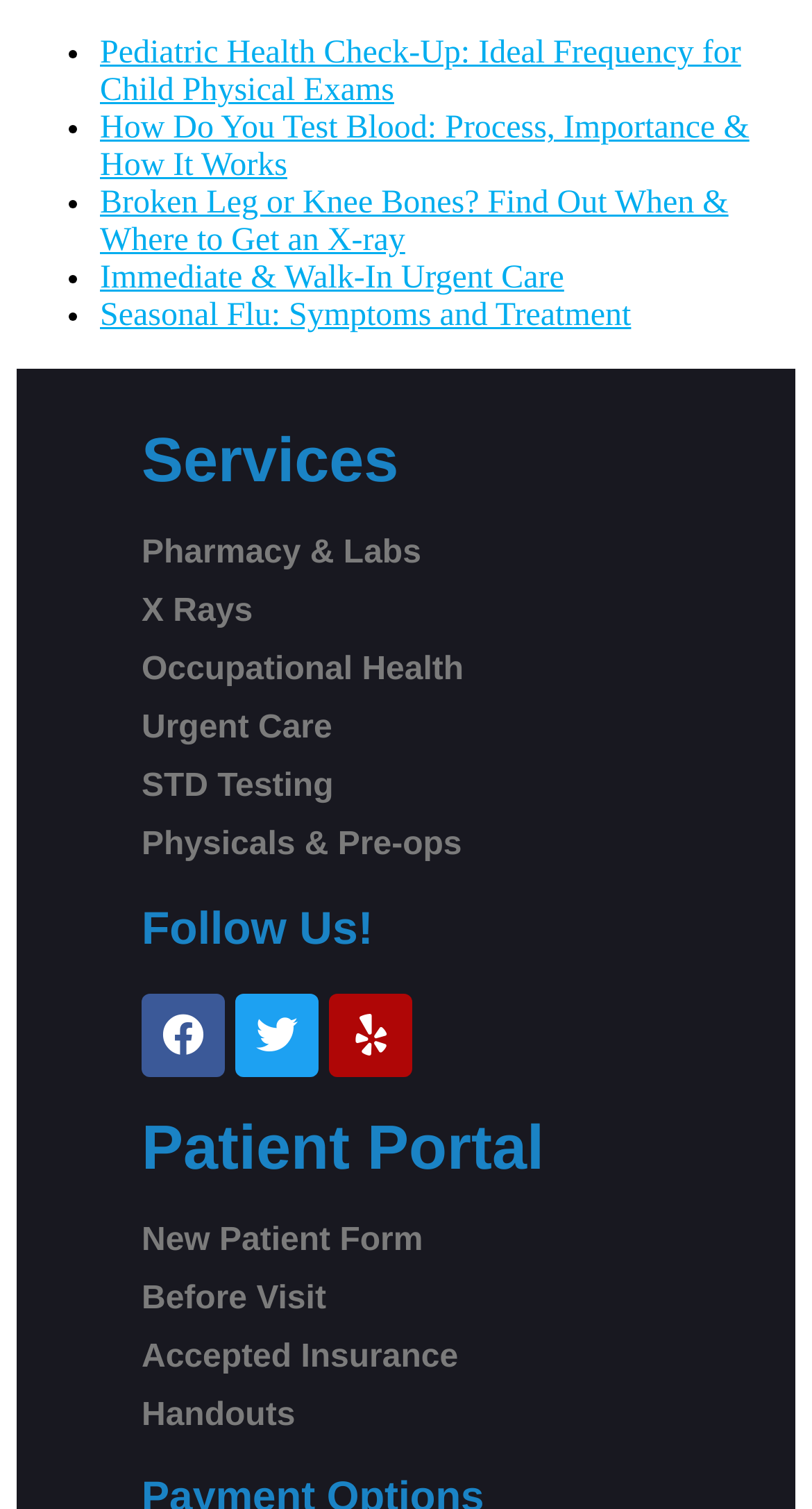What is the last link in the list of links on the webpage?
Could you please answer the question thoroughly and with as much detail as possible?

I looked at the list of links on the webpage and found that the last link is 'Seasonal Flu: Symptoms and Treatment'.